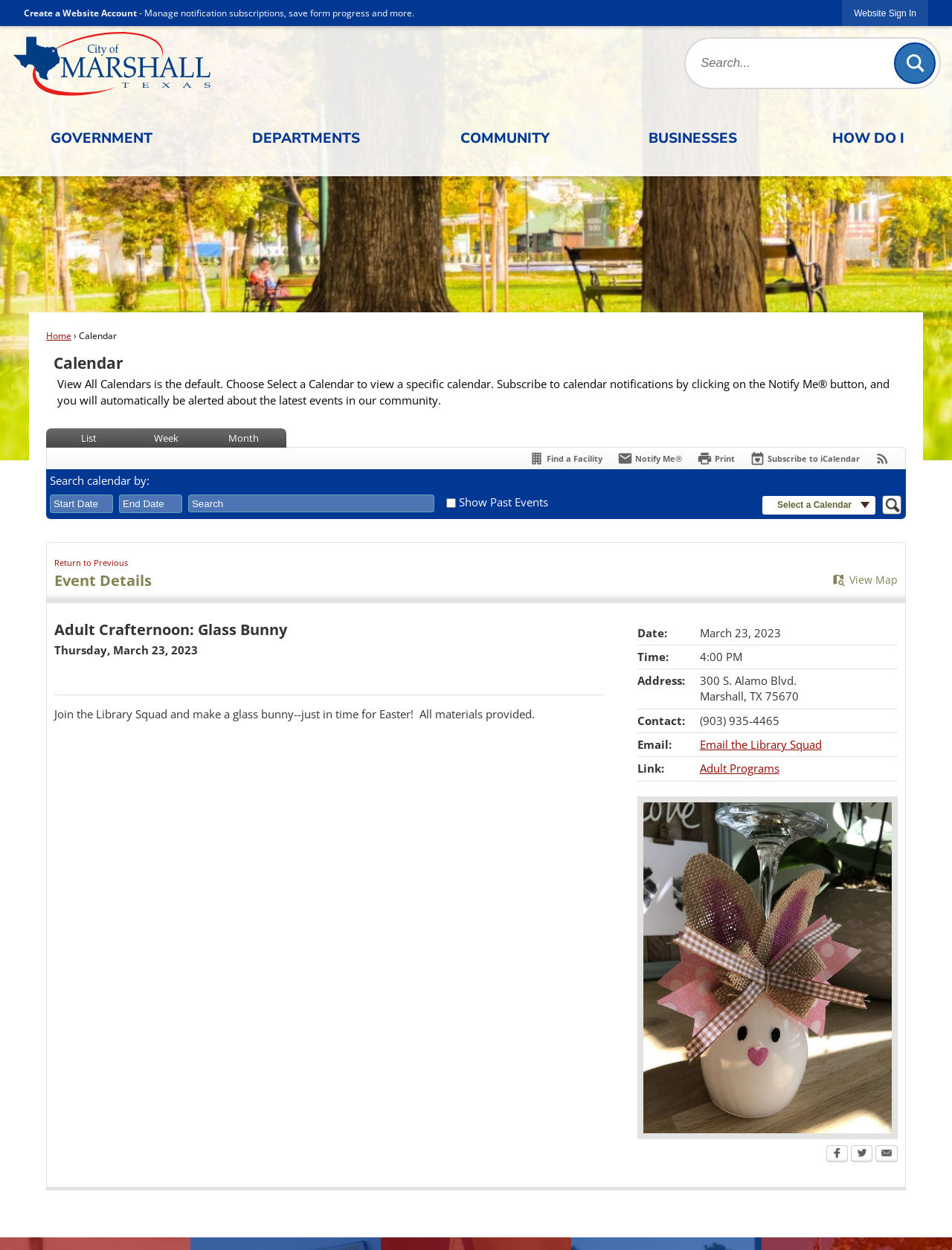Determine the bounding box coordinates of the clickable region to follow the instruction: "Subscribe to 'iCalendar'".

[0.788, 0.361, 0.903, 0.373]